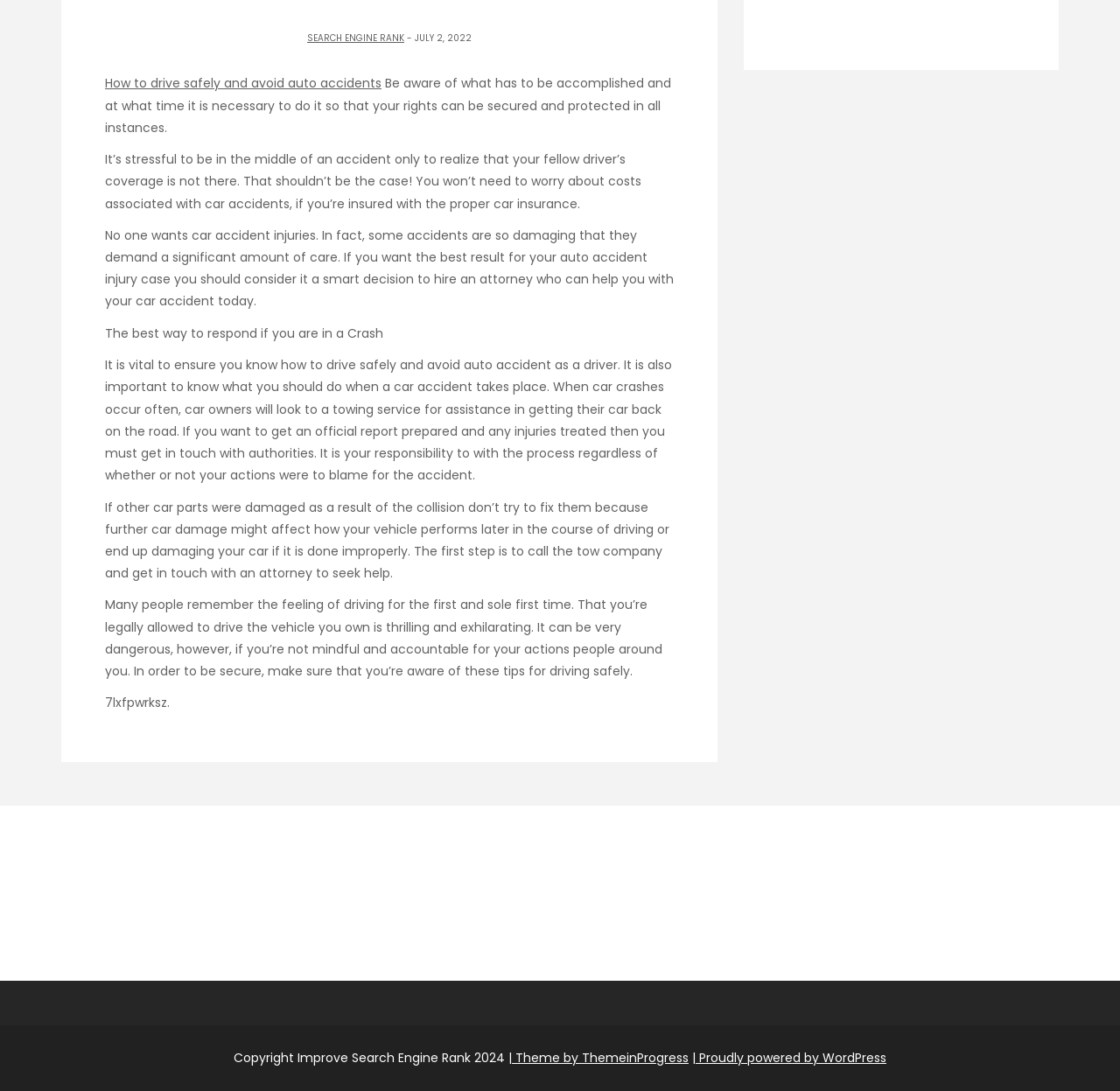What is the purpose of contacting authorities after a car accident?
Give a thorough and detailed response to the question.

According to the webpage, contacting authorities after a car accident is necessary to get an official report prepared and any injuries treated, as mentioned in the StaticText element with ID 148.